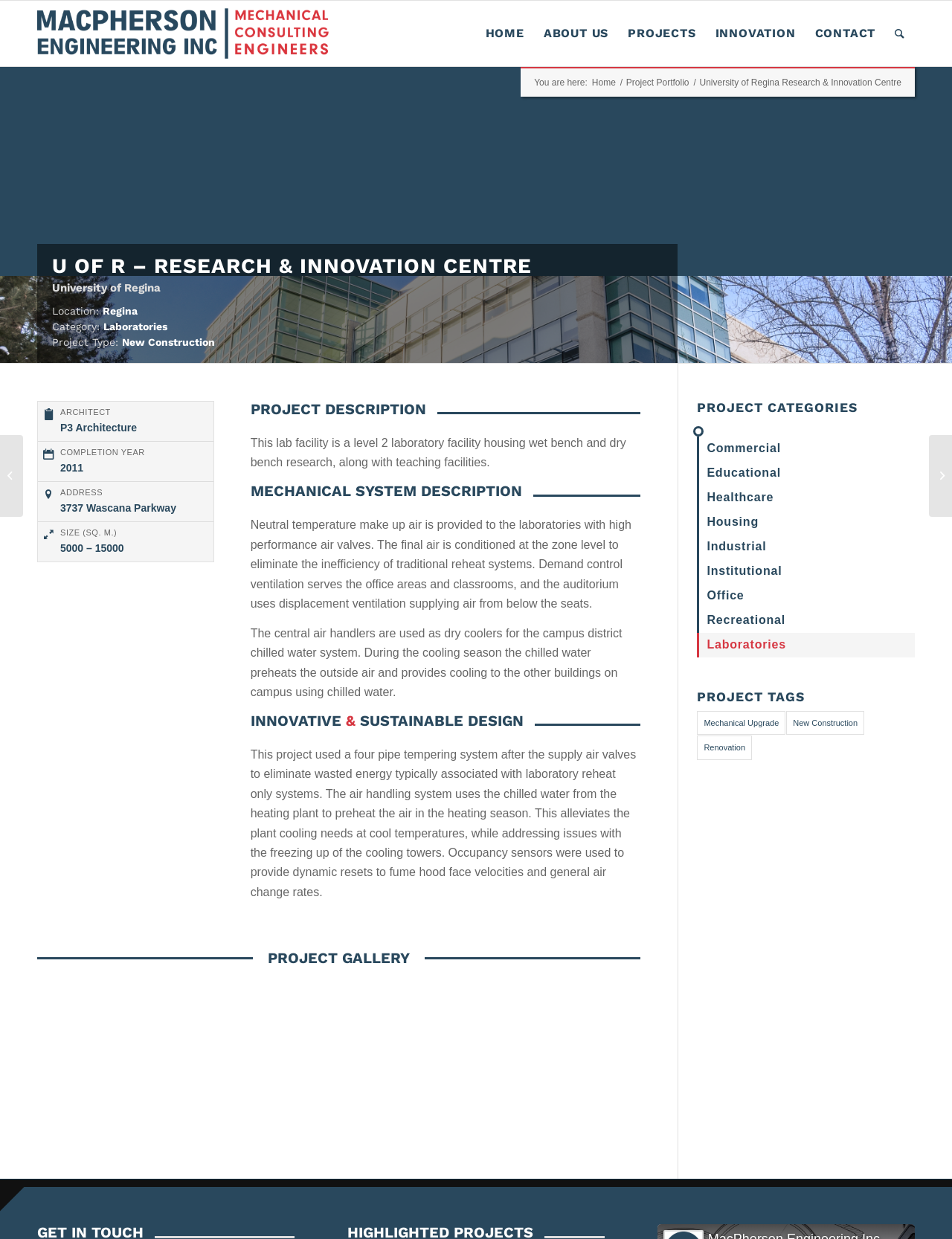Locate the bounding box coordinates of the element that should be clicked to fulfill the instruction: "View the 'PROJECT DESCRIPTION'".

[0.263, 0.324, 0.447, 0.337]